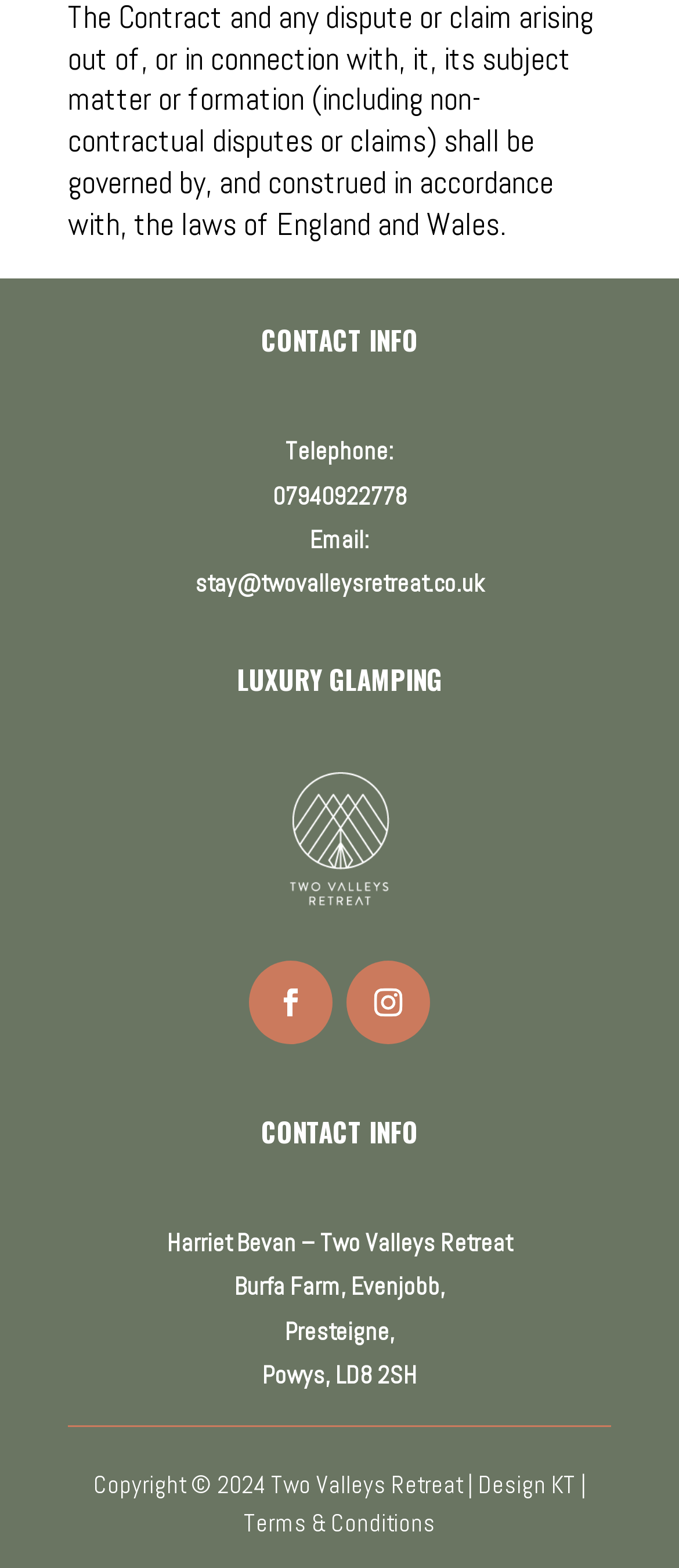Provide the bounding box for the UI element matching this description: "Design KT".

[0.704, 0.937, 0.847, 0.957]